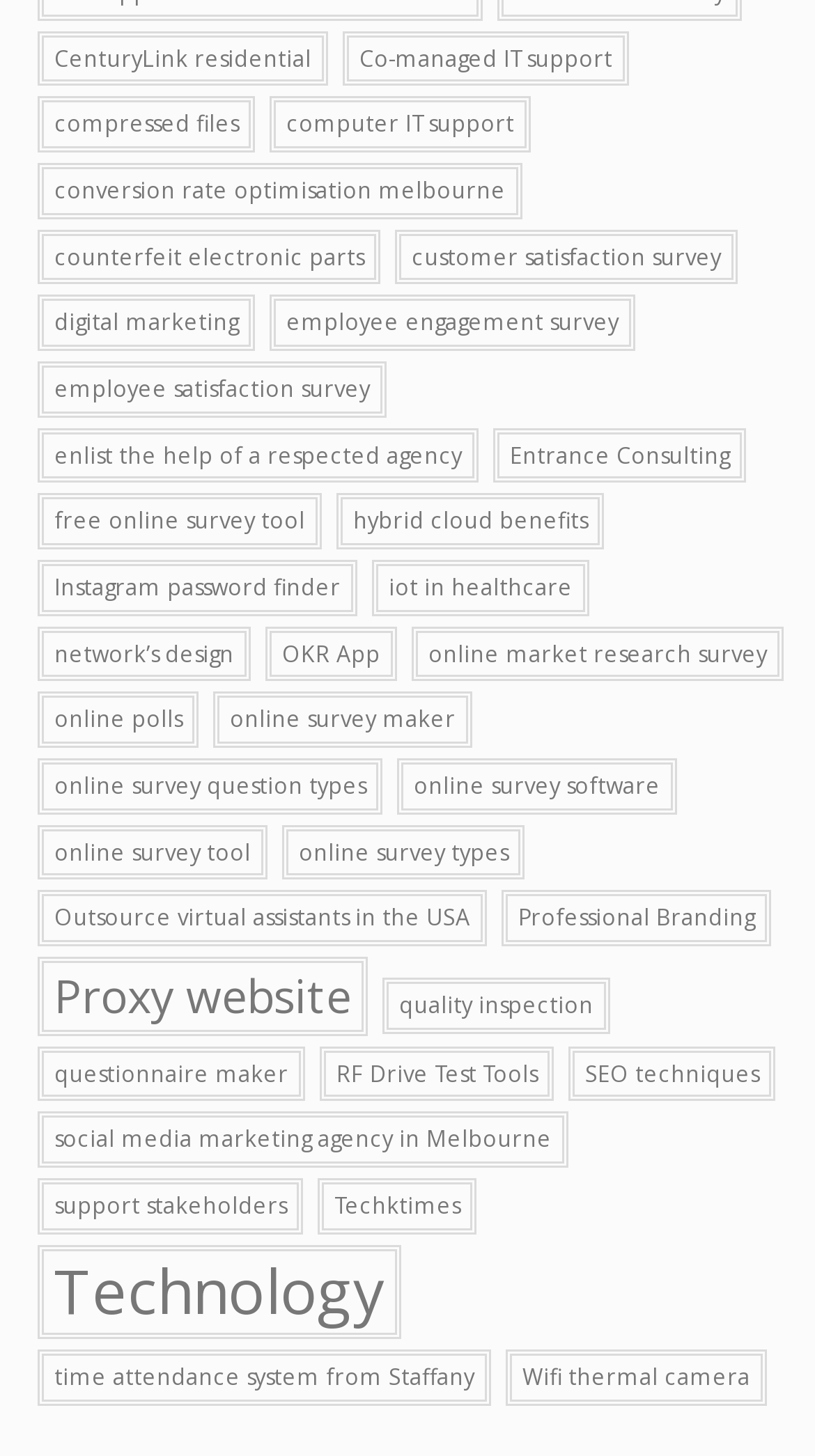How many links have 'online' in their text?
Please look at the screenshot and answer in one word or a short phrase.

5